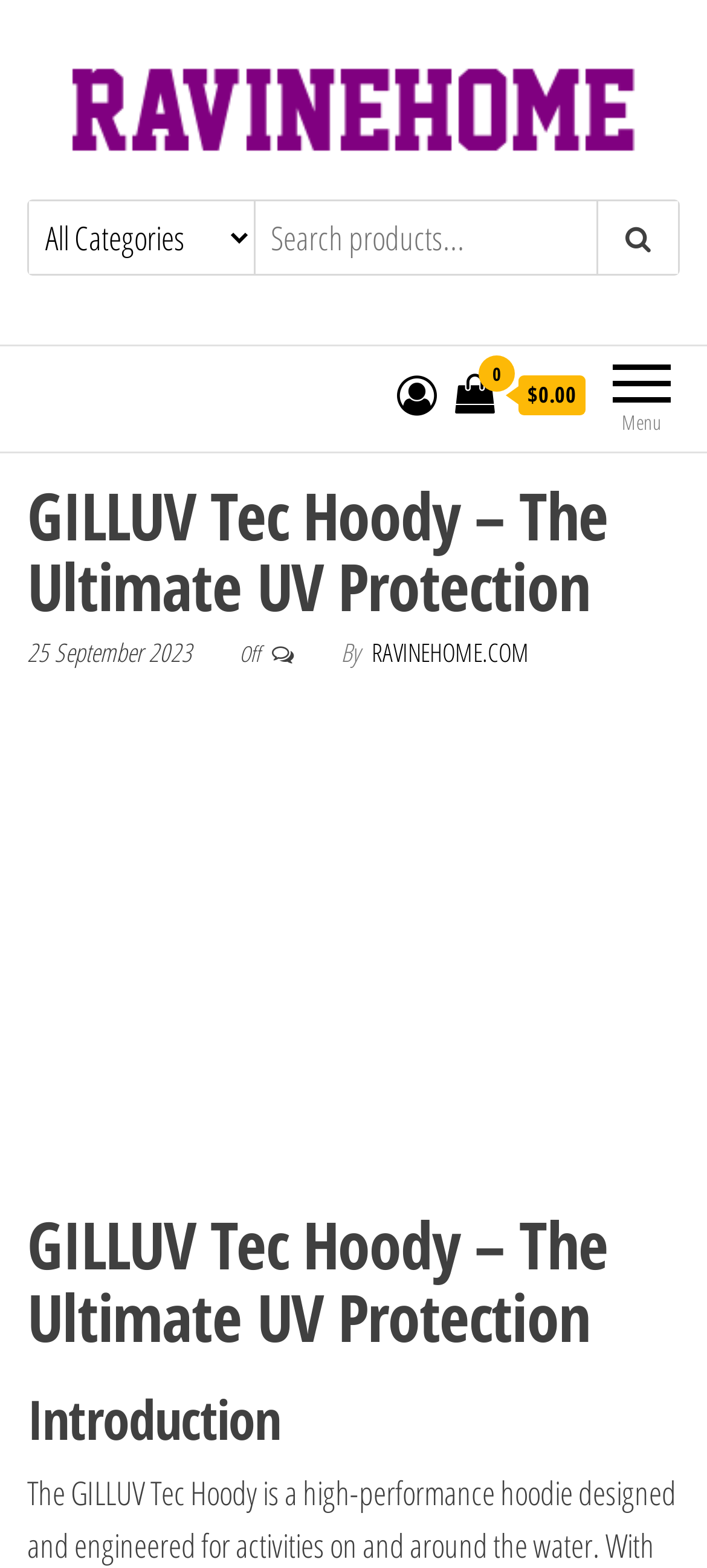Identify the headline of the webpage and generate its text content.

GILLUV Tec Hoody – The Ultimate UV Protection